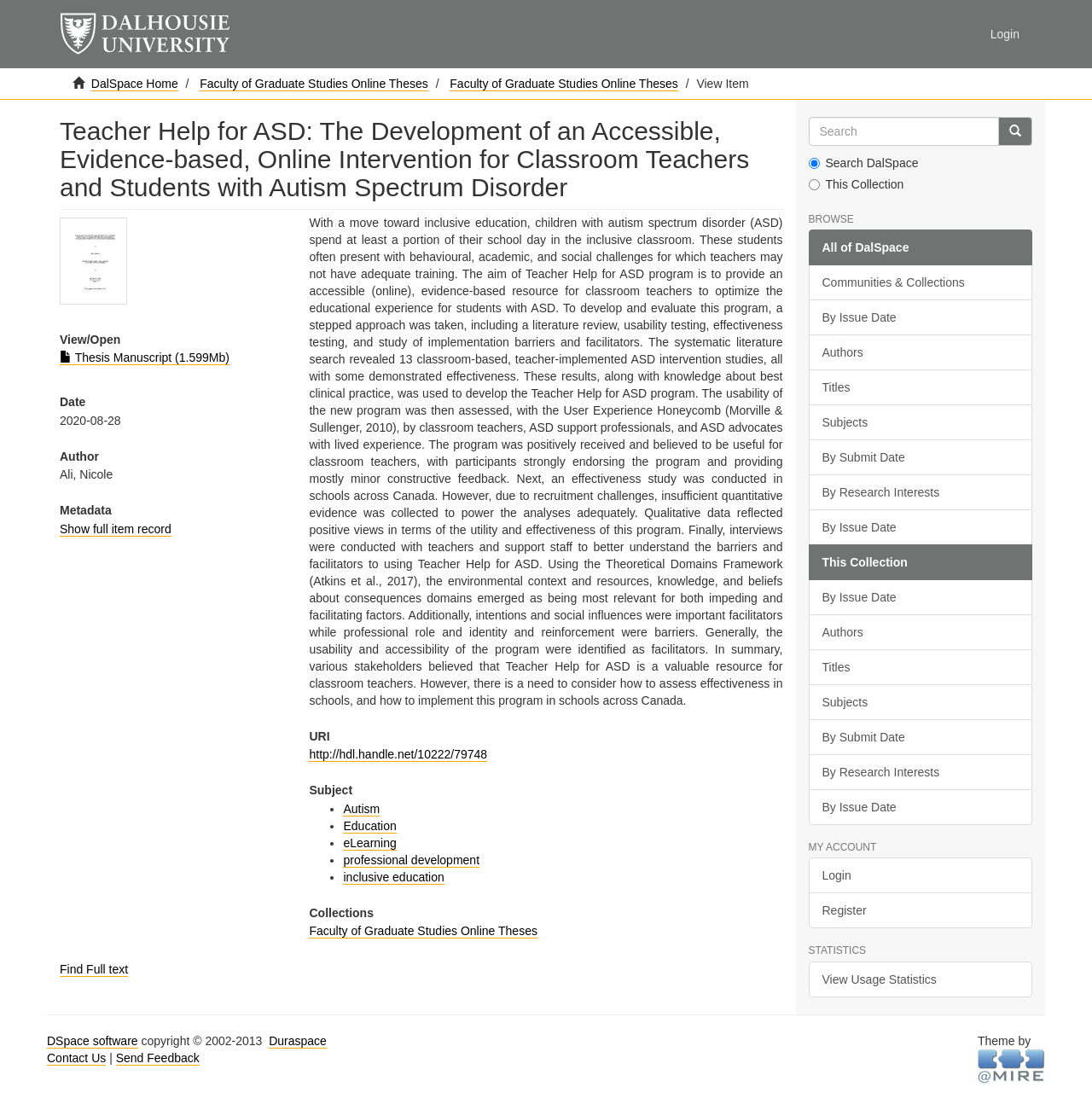Find and specify the bounding box coordinates that correspond to the clickable region for the instruction: "Search".

[0.74, 0.105, 0.915, 0.131]